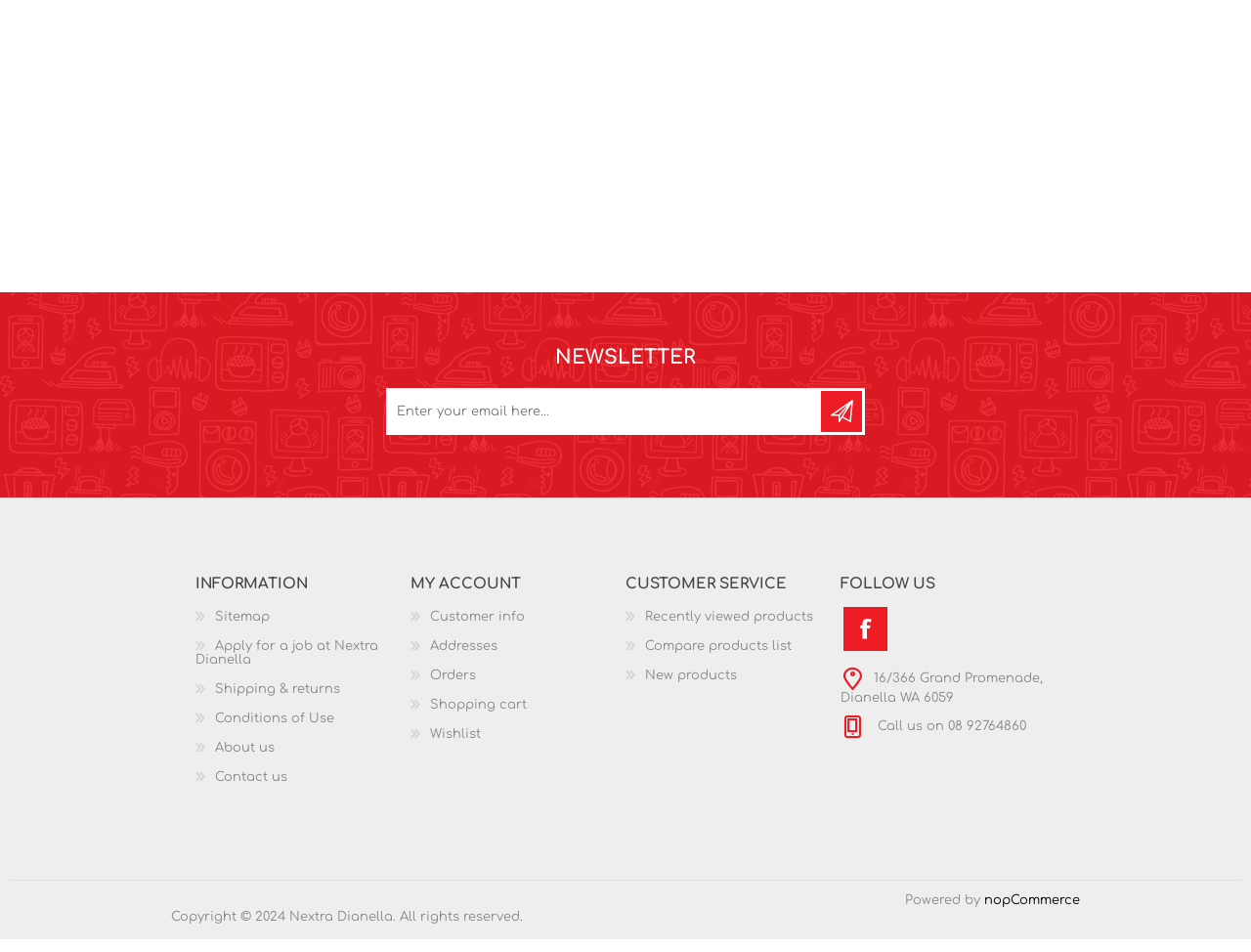Please determine the bounding box coordinates of the clickable area required to carry out the following instruction: "Subscribe to the newsletter". The coordinates must be four float numbers between 0 and 1, represented as [left, top, right, bottom].

[0.656, 0.424, 0.689, 0.468]